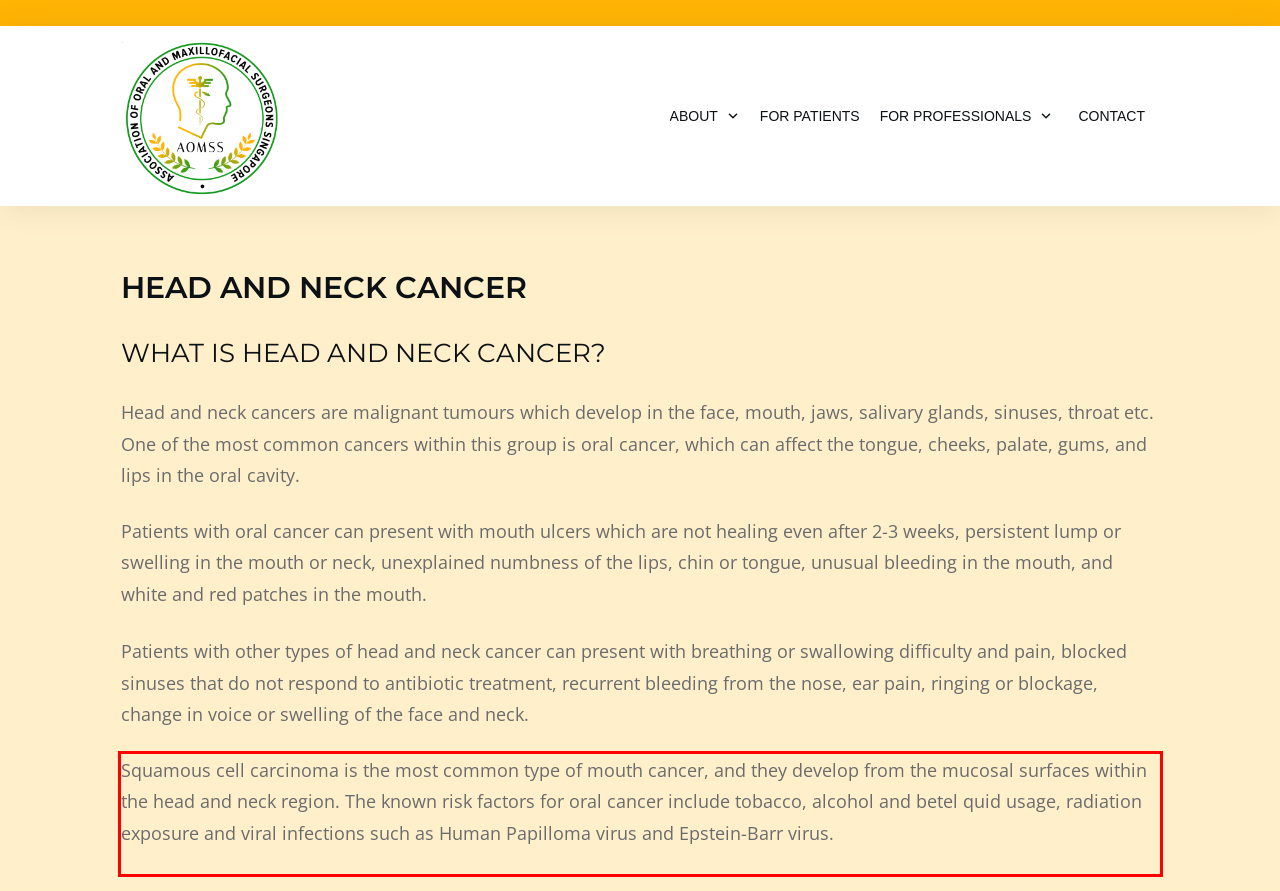Please identify the text within the red rectangular bounding box in the provided webpage screenshot.

Squamous cell carcinoma is the most common type of mouth cancer, and they develop from the mucosal surfaces within the head and neck region. The known risk factors for oral cancer include tobacco, alcohol and betel quid usage, radiation exposure and viral infections such as Human Papilloma virus and Epstein-Barr virus.